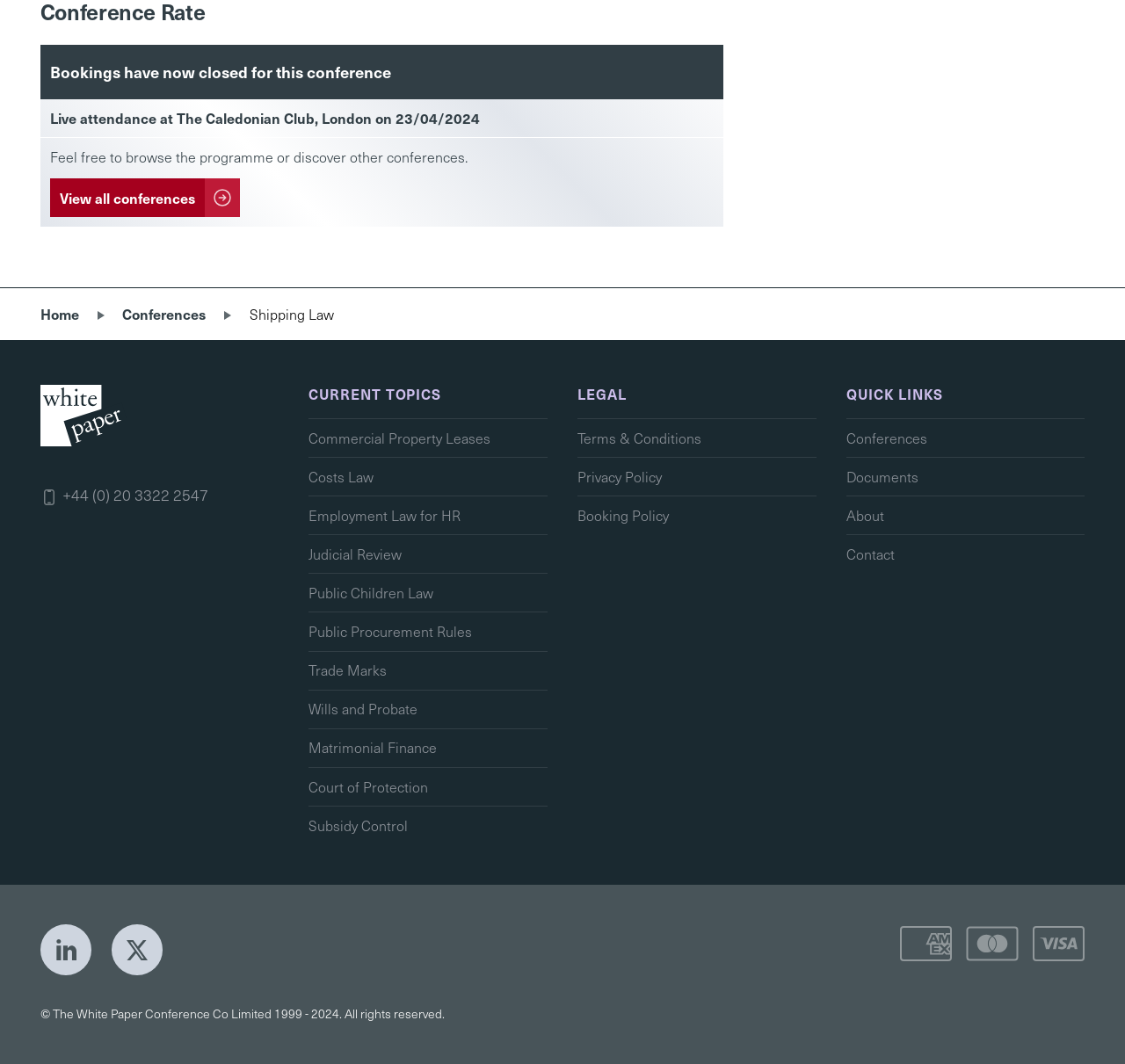What is the location of the conference?
Refer to the image and provide a one-word or short phrase answer.

The Caledonian Club, London